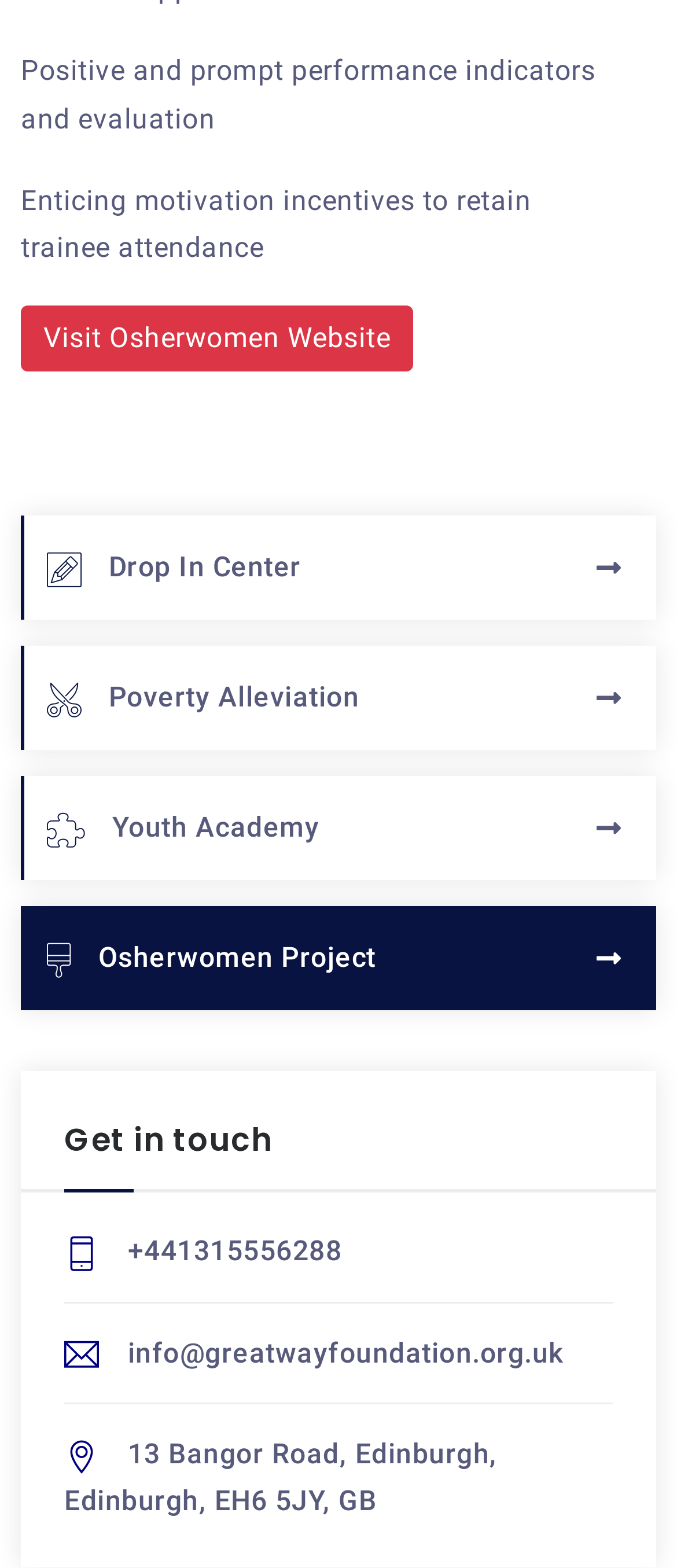Identify the bounding box coordinates of the region that needs to be clicked to carry out this instruction: "Visit Drop In Center". Provide these coordinates as four float numbers ranging from 0 to 1, i.e., [left, top, right, bottom].

[0.031, 0.329, 0.969, 0.396]